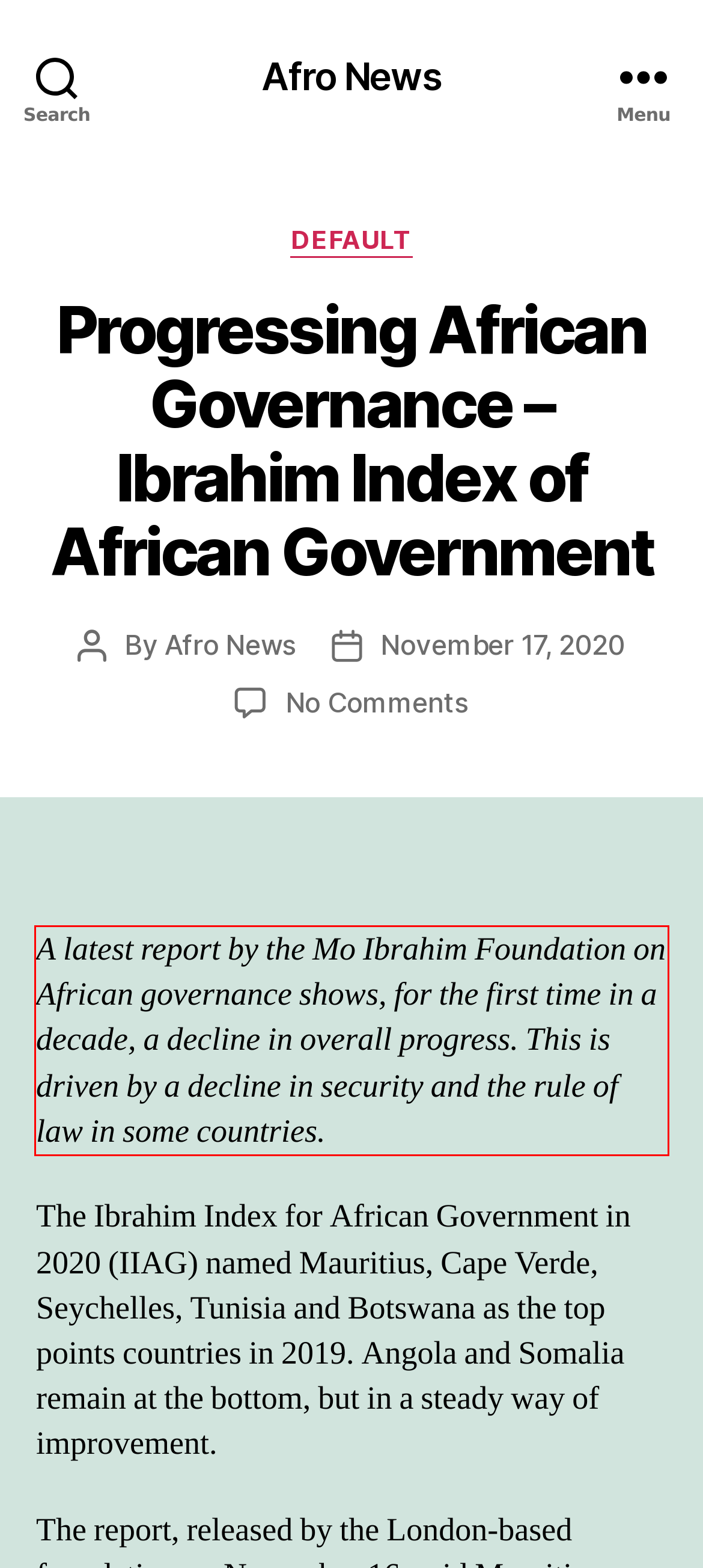Within the screenshot of a webpage, identify the red bounding box and perform OCR to capture the text content it contains.

A latest report by the Mo Ibrahim Foundation on African governance shows, for the first time in a decade, a decline in overall progress. This is driven by a decline in security and the rule of law in some countries.